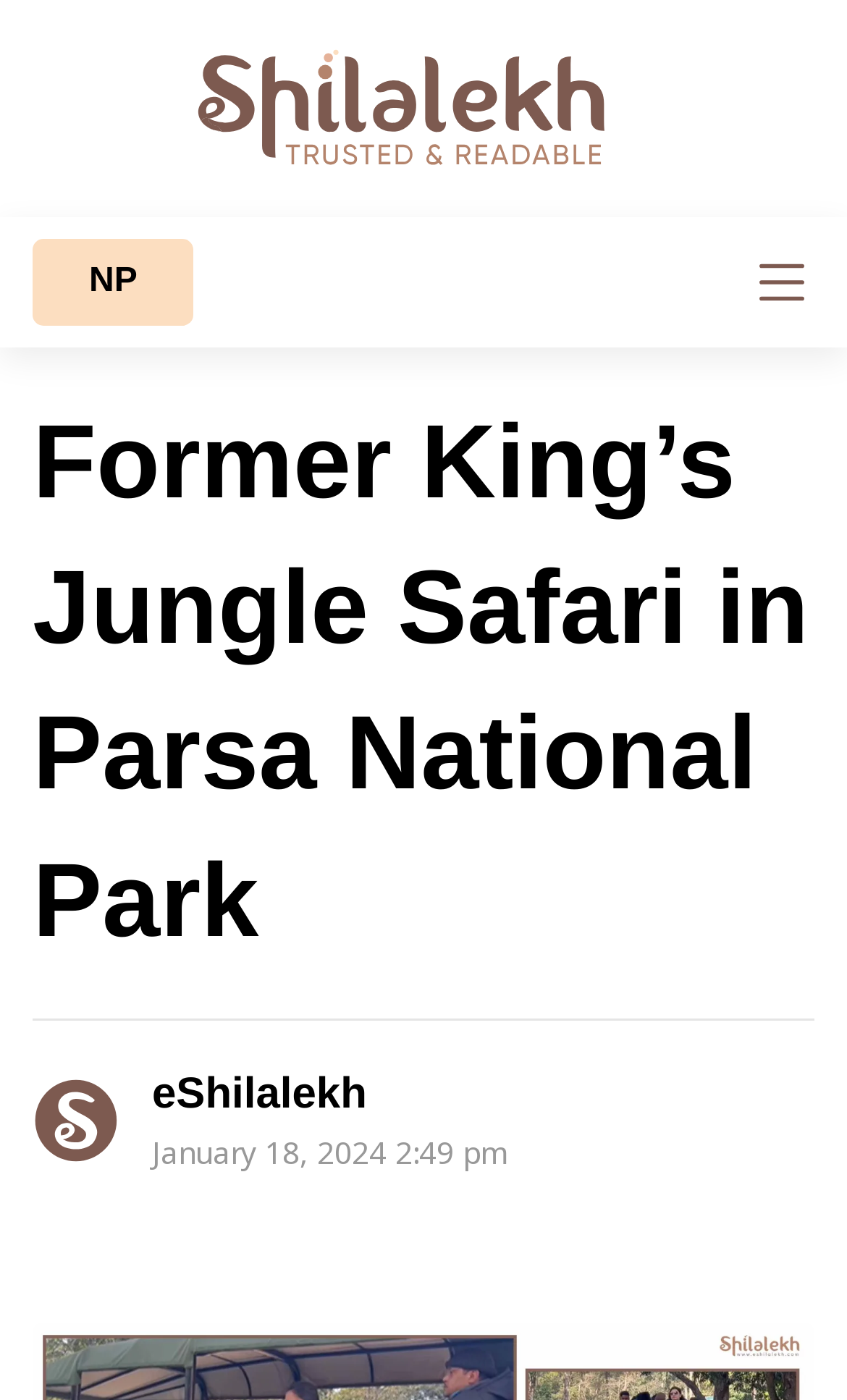Please find and give the text of the main heading on the webpage.

Former King’s Jungle Safari in Parsa National Park